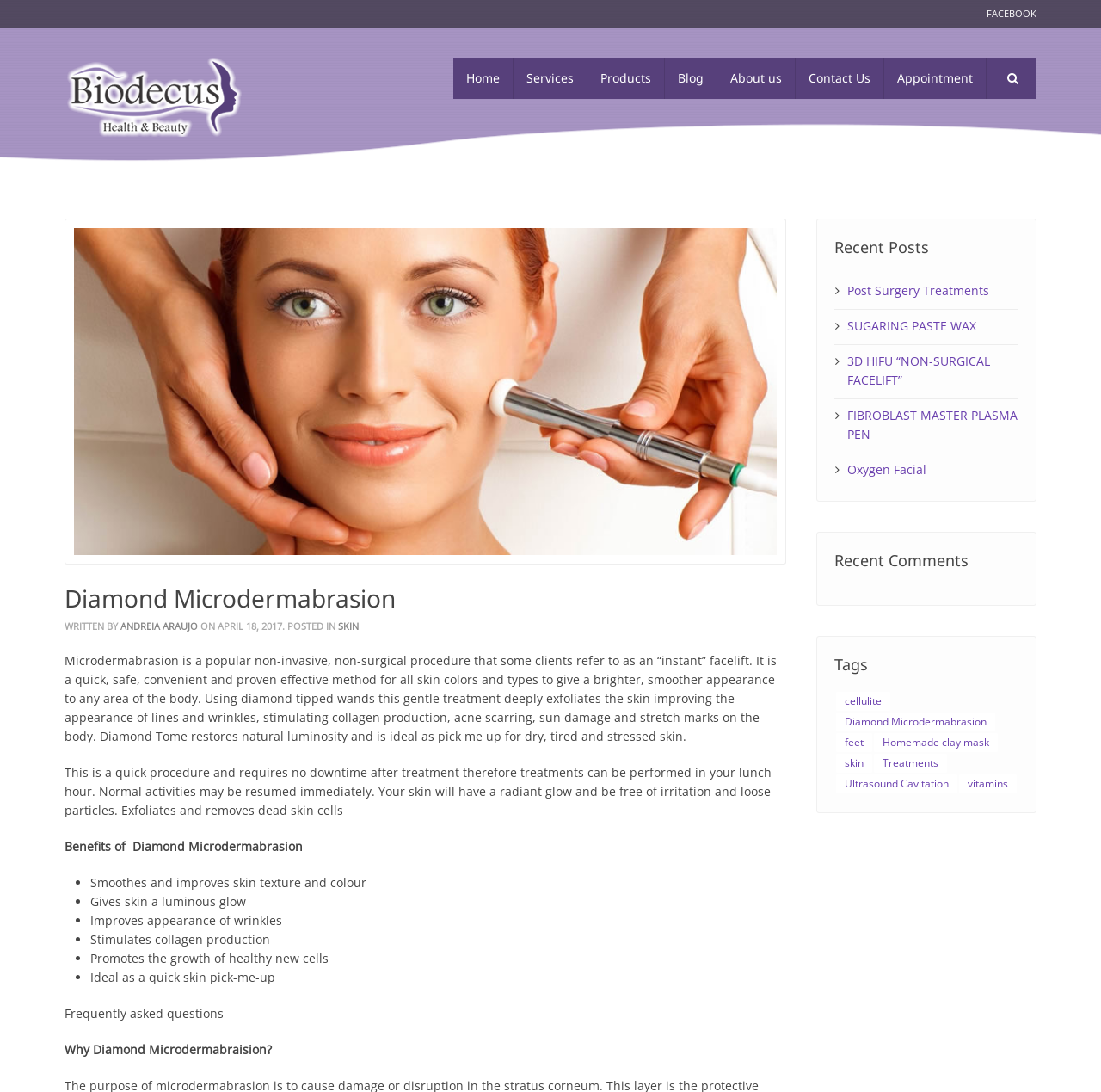Offer a meticulous caption that includes all visible features of the webpage.

The webpage is about Diamond Microdermabrasion, a non-invasive, non-surgical skin treatment. At the top, there are several links to social media platforms, including Facebook, and a logo of Biodecus, which is also a link. Below the logo, there is a navigation menu with links to Home, Services, Products, Blog, About us, Contact Us, and Appointment.

The main content of the page is divided into several sections. The first section has a heading "Diamond Microdermabrasion" and a brief introduction to the treatment, which is a quick, safe, and effective method for all skin colors and types. Below the introduction, there is a paragraph describing the benefits of the treatment, including exfoliating and removing dead skin cells, improving the appearance of lines and wrinkles, and stimulating collagen production.

The next section has a heading "Benefits of Diamond Microdermabrasion" and lists several benefits of the treatment, including smoothing and improving skin texture and color, giving skin a luminous glow, improving the appearance of wrinkles, stimulating collagen production, and promoting the growth of healthy new cells.

Further down the page, there is a section with a heading "Frequently asked questions" and another section with a heading "Why Diamond Microdermabraision?". On the right side of the page, there are three columns with headings "Recent Posts", "Recent Comments", and "Tags". The "Recent Posts" column lists several links to blog posts, including "Post Surgery Treatments", "SUGARING PASTE WAX", and "3D HIFU “NON-SURGICAL FACELIFT”". The "Recent Comments" column is empty, and the "Tags" column lists several links to tags, including "cellulite", "Diamond Microdermabrasion", "feet", and "skin".

At the bottom of the page, there is a search box with a placeholder text "search...".